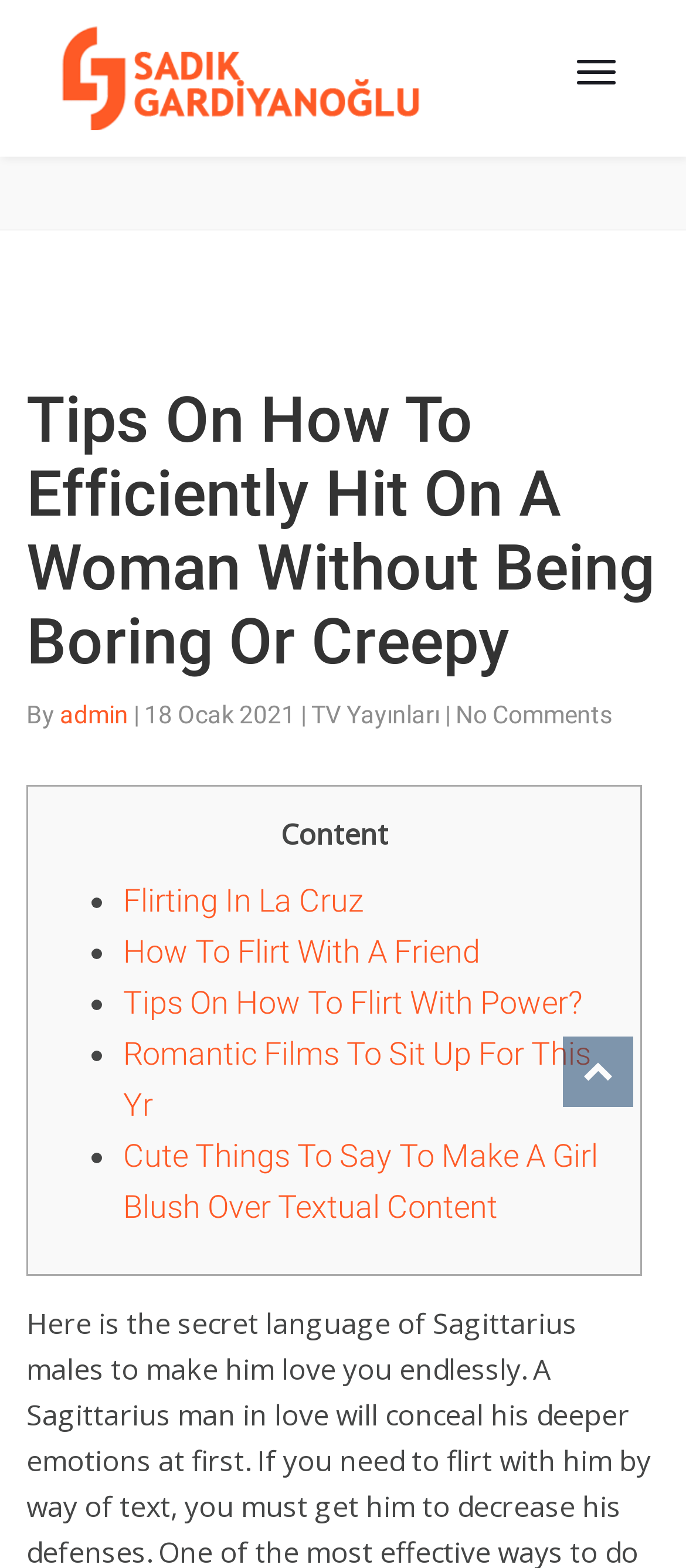Refer to the image and offer a detailed explanation in response to the question: What is the author of the article?

I found the answer by looking at the section below the main heading, where it says 'By' followed by a link to 'admin', indicating that 'admin' is the author of the article.